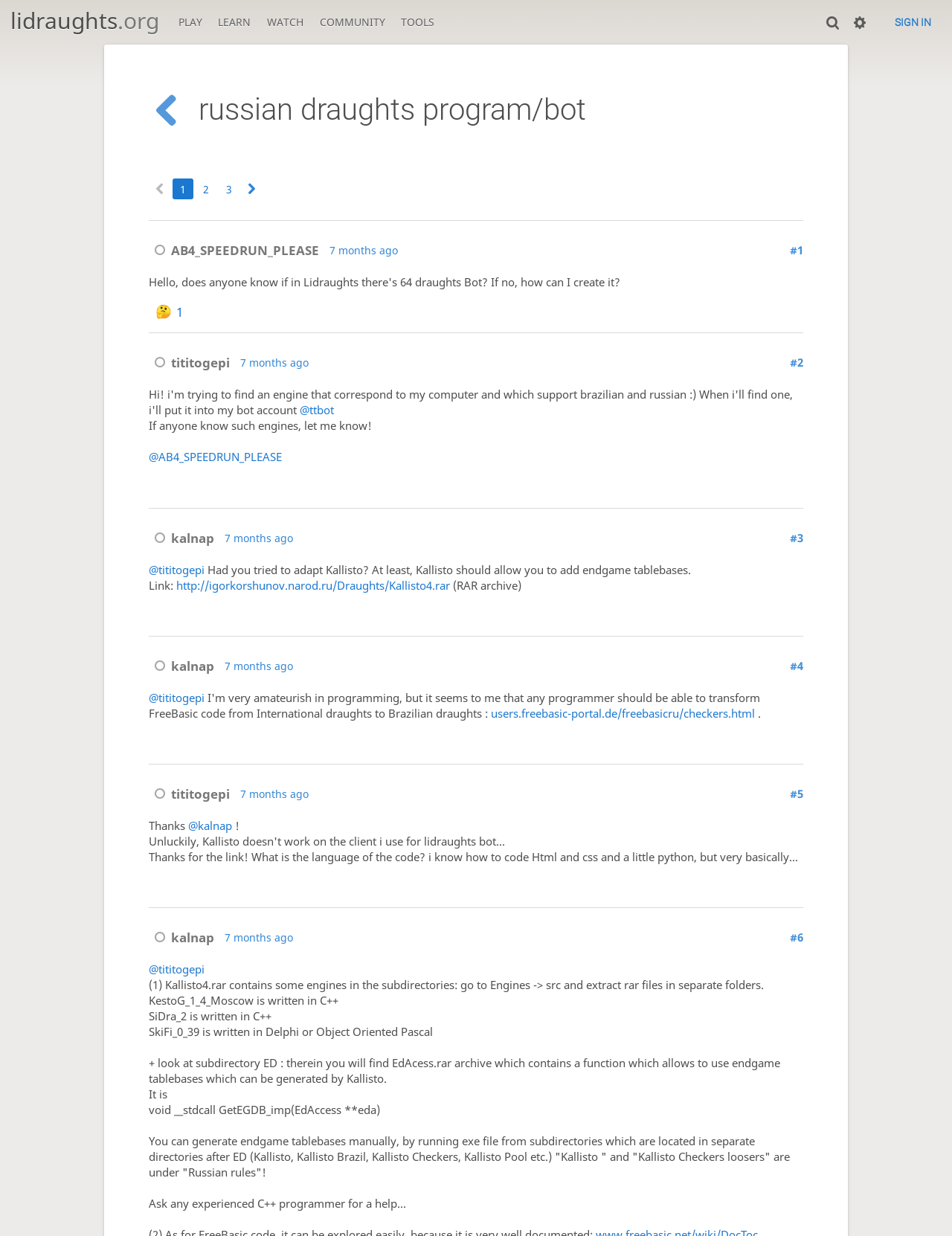Answer with a single word or phrase: 
What is the topic of discussion on this webpage?

Russian draughts program